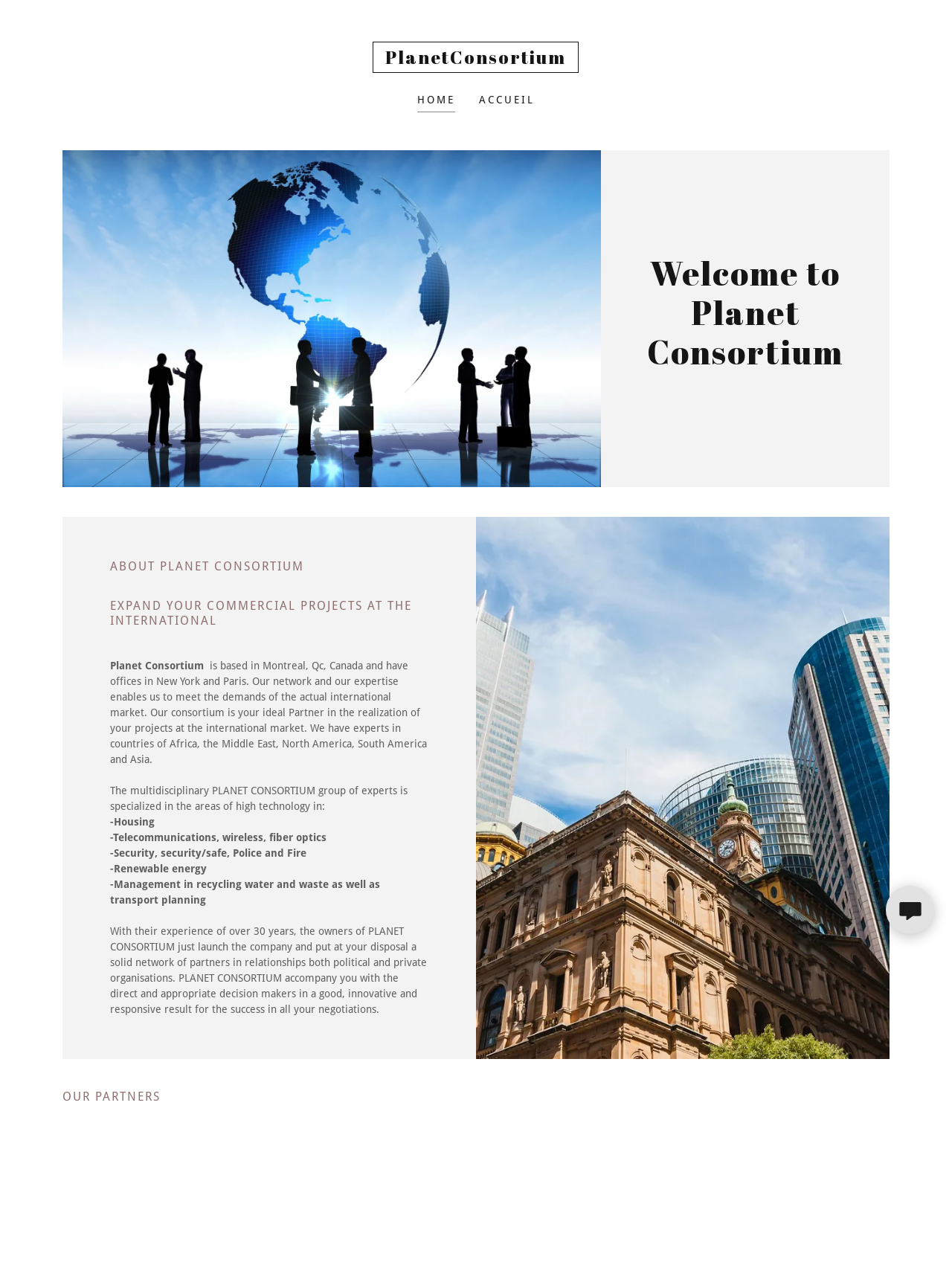Answer this question in one word or a short phrase: What areas of high technology does the company specialize in?

Housing, Telecommunications, etc.